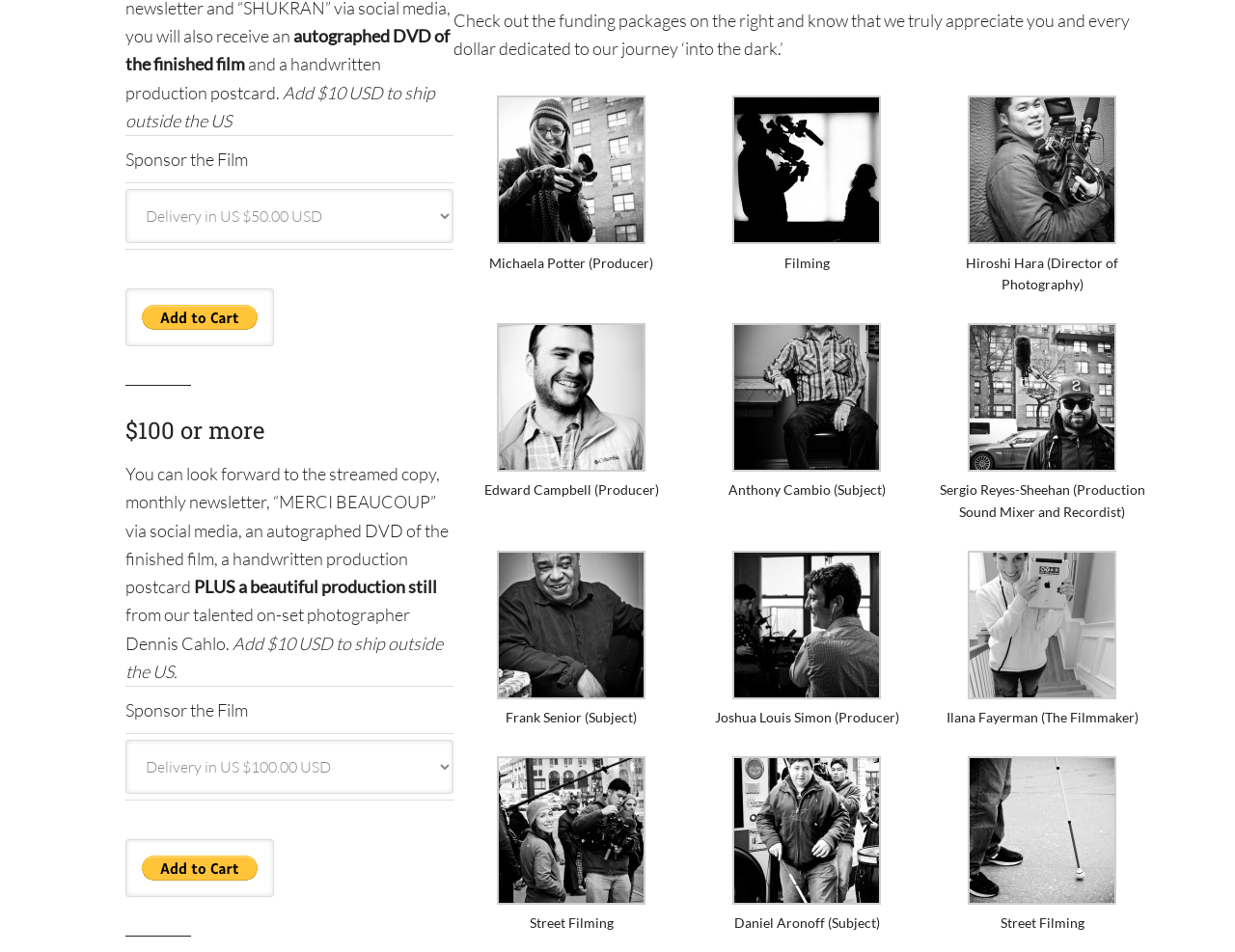Find the UI element described as: "alt="Joshua Louis Simon (Producer)" aria-describedby="gallery-1-217"" and predict its bounding box coordinates. Ensure the coordinates are four float numbers between 0 and 1, [left, top, right, bottom].

[0.593, 0.716, 0.714, 0.738]